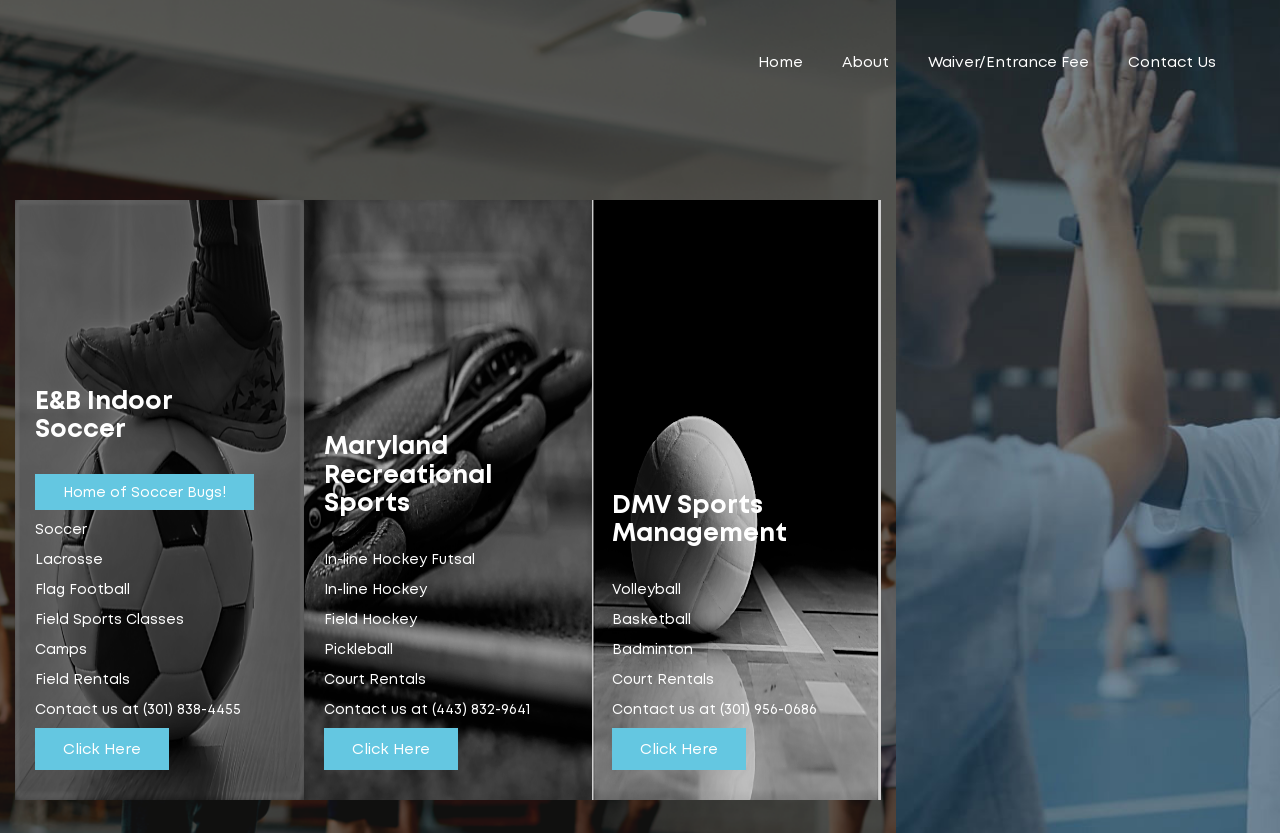Determine the bounding box coordinates for the clickable element to execute this instruction: "go to home page". Provide the coordinates as four float numbers between 0 and 1, i.e., [left, top, right, bottom].

[0.592, 0.058, 0.627, 0.091]